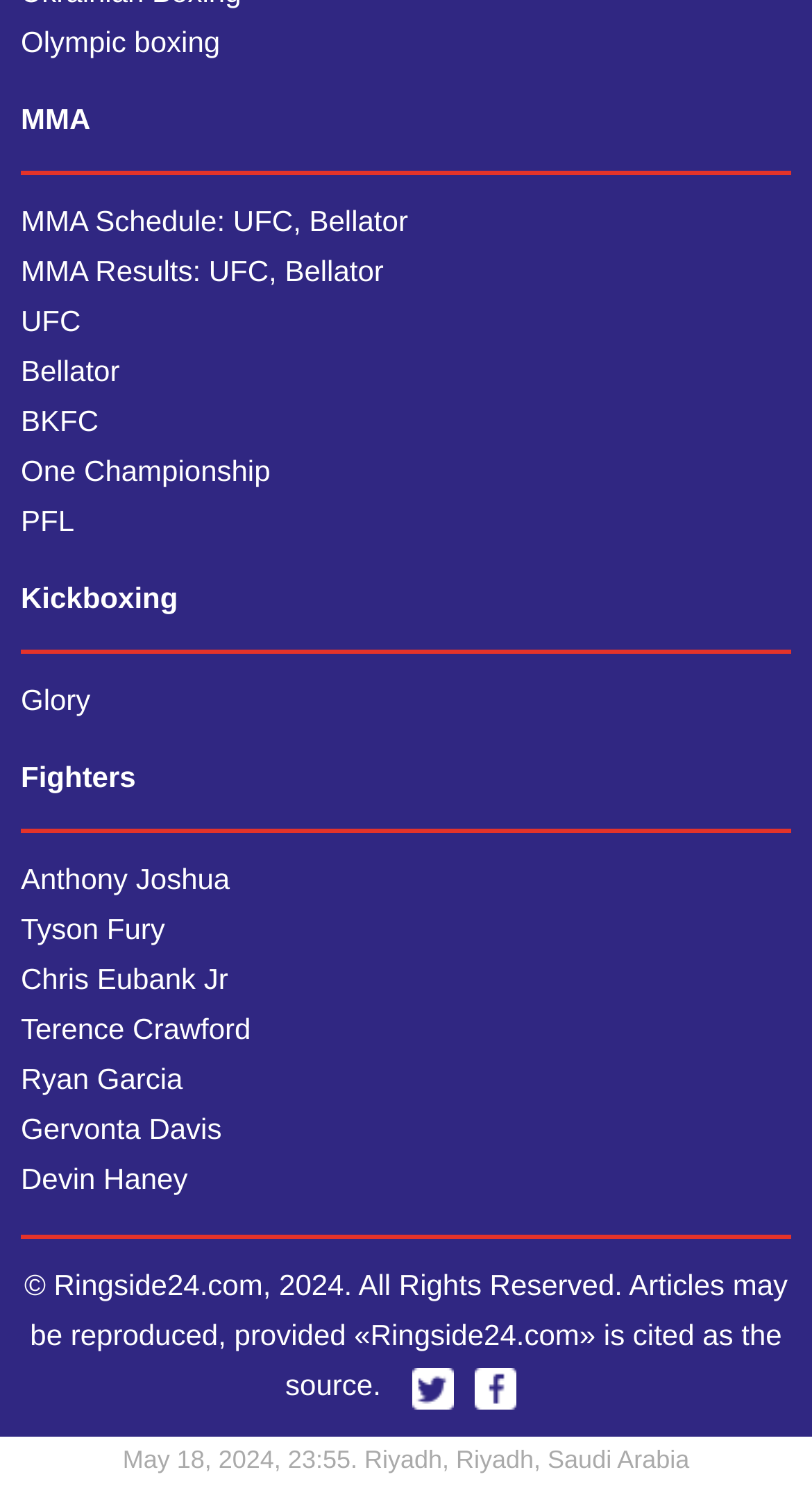What is the topic of the article?
Based on the visual, give a brief answer using one word or a short phrase.

Boxing